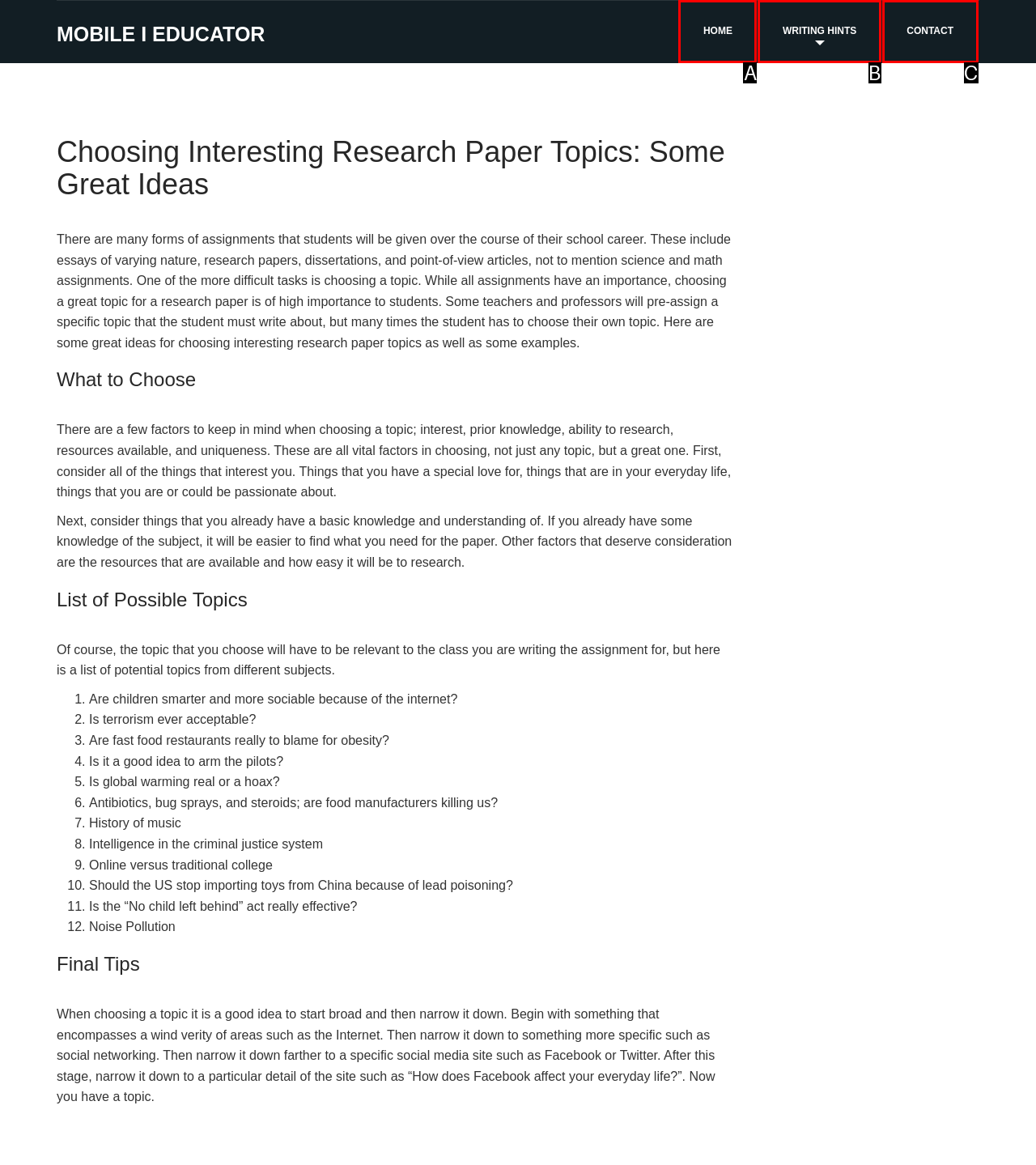Choose the option that best matches the description: Campus Resources
Indicate the letter of the matching option directly.

None